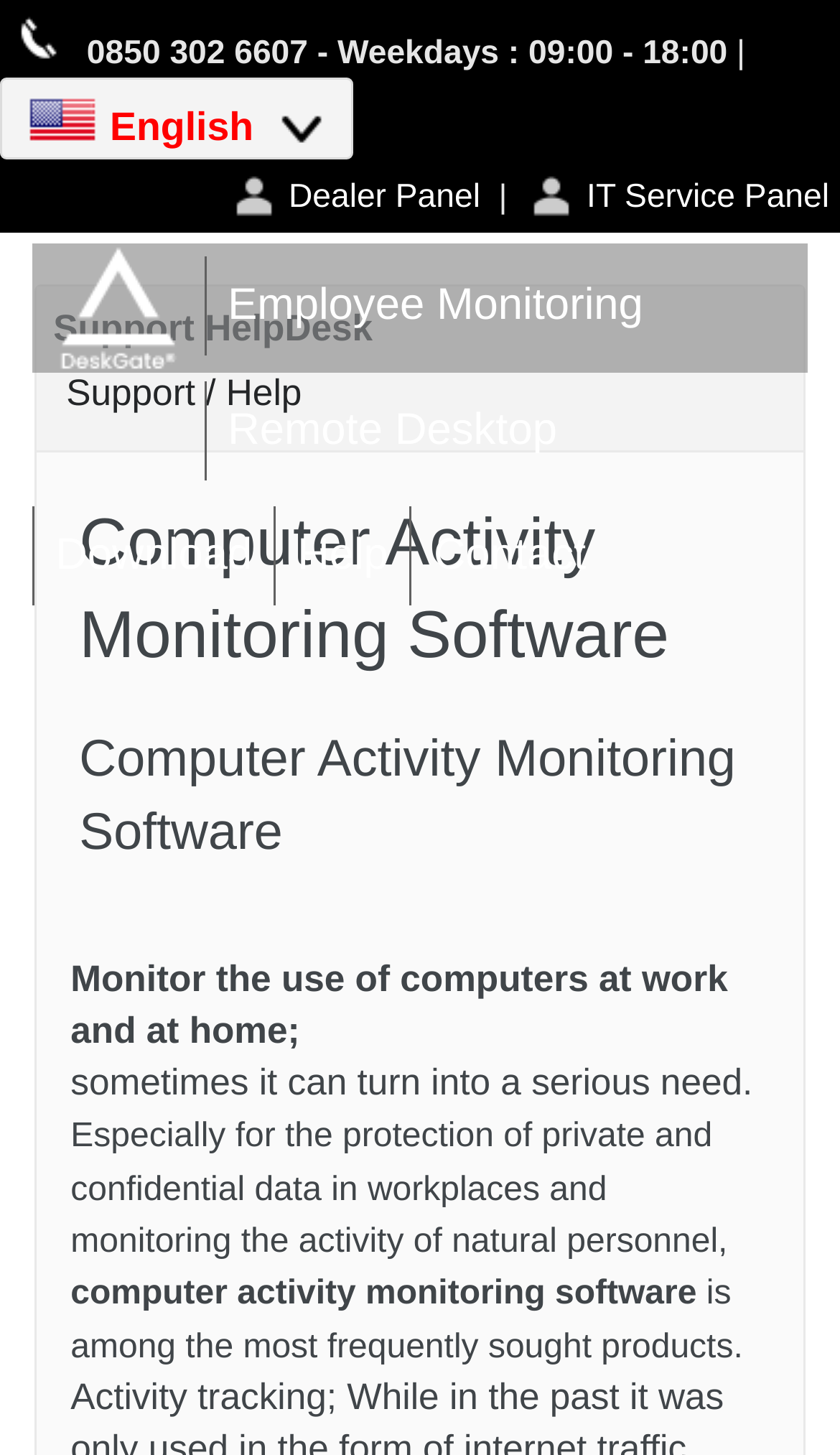How many links are there in the top section?
Refer to the screenshot and answer in one word or phrase.

3